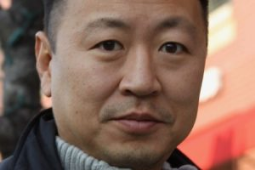What is the background of the image?
Refer to the image and answer the question using a single word or phrase.

Softly blurred outdoor setting